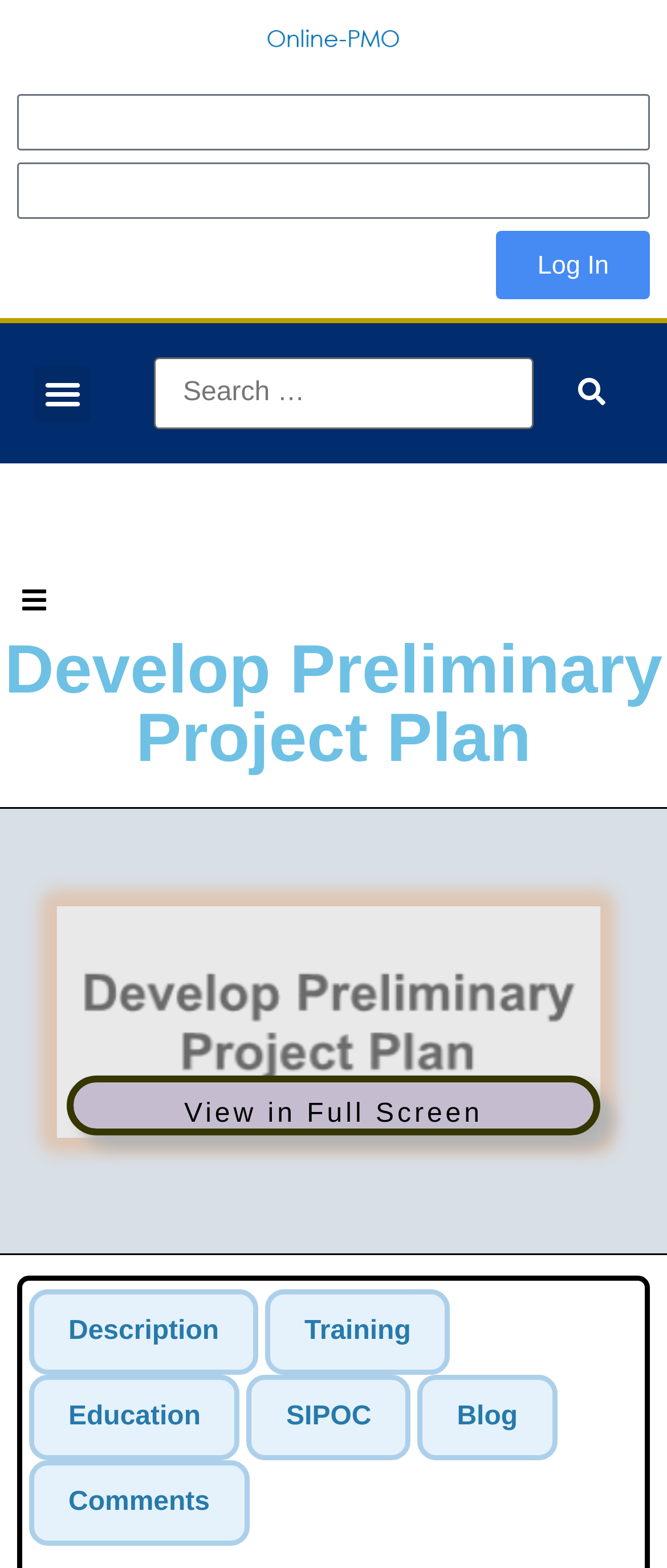Please provide the bounding box coordinates for the element that needs to be clicked to perform the following instruction: "select the description tab". The coordinates should be given as four float numbers between 0 and 1, i.e., [left, top, right, bottom].

[0.044, 0.824, 0.387, 0.878]